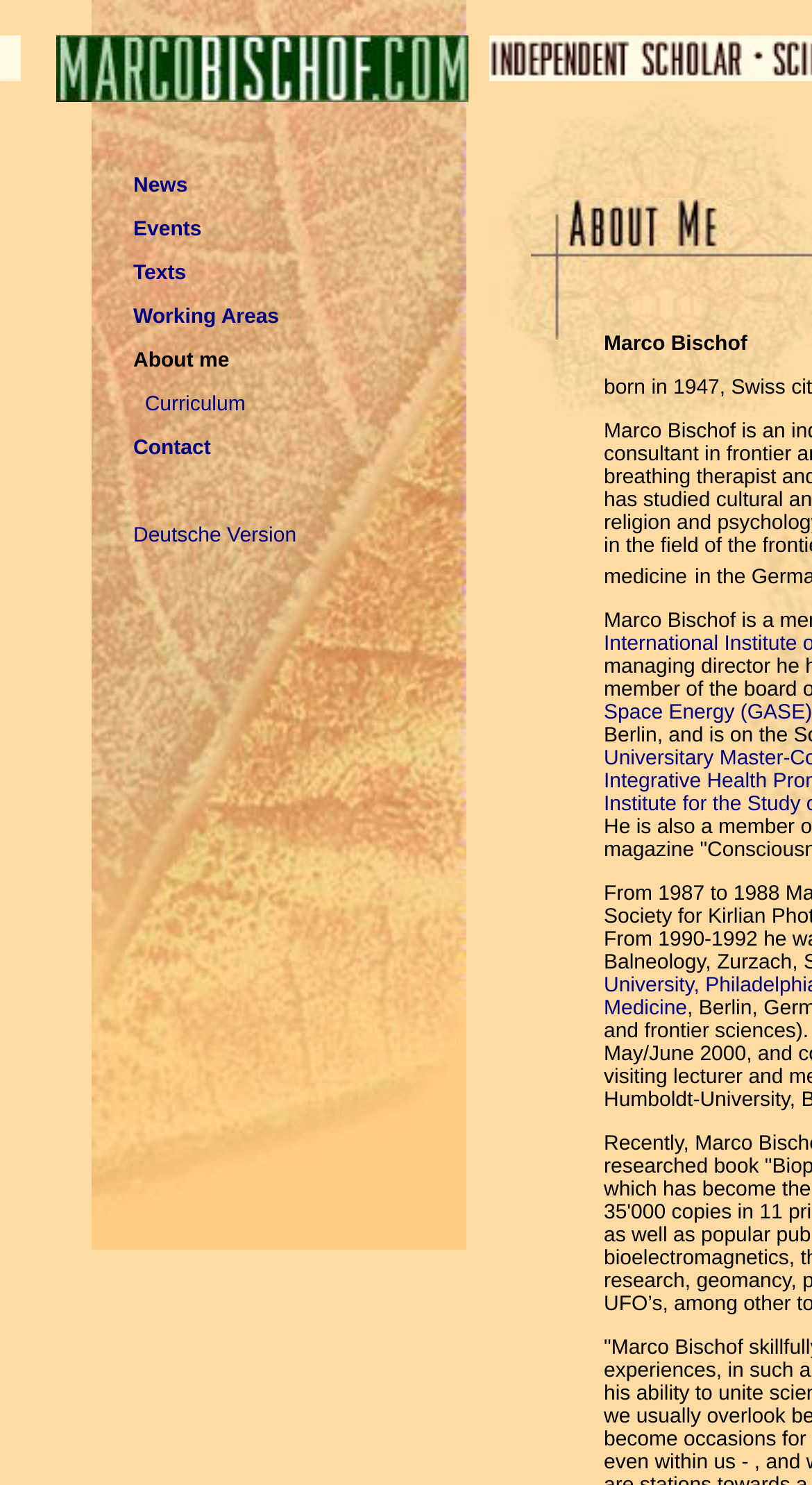Please give a succinct answer using a single word or phrase:
How many images are on the webpage?

3